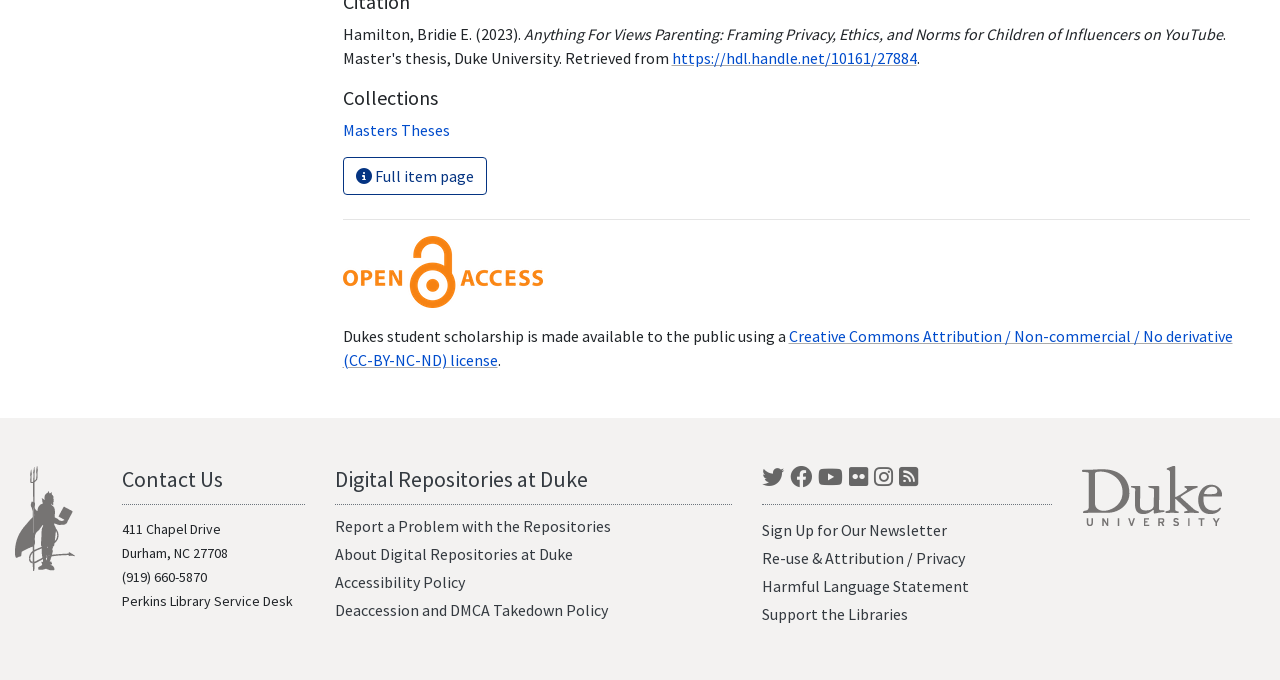Using the format (top-left x, top-left y, bottom-right x, bottom-right y), and given the element description, identify the bounding box coordinates within the screenshot: Harmful Language Statement

[0.595, 0.847, 0.757, 0.877]